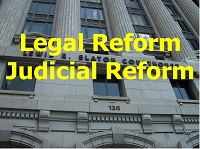Answer briefly with one word or phrase:
Who introduced legislative efforts for legal reform?

William M. Windsor